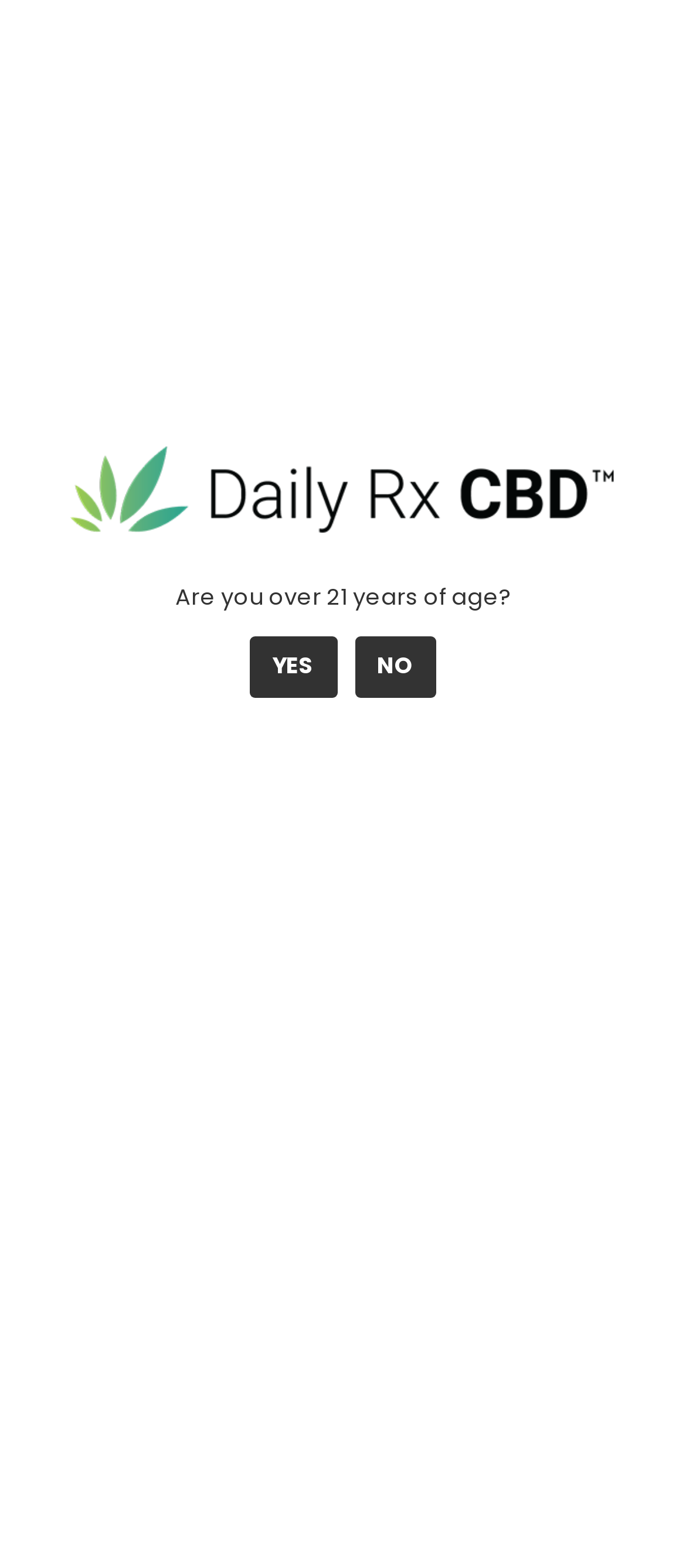Create an in-depth description of the webpage, covering main sections.

This webpage is about the use of CBD for children to manage various ailments. At the top, there is a dialog box asking users to verify their age, with a "YES" and "NO" button below it. Above this dialog box, there is a logo of "Daily Rx CBD" and a link to the same. 

On the top-right corner, there is a main menu button and a cart icon with a number "0" next to it. Below the dialog box, there is a large banner image that spans the entire width of the page, with a heading "CAN CBD HELP YOUR CHILD?" written on it.

Below the banner image, there is a section with a heading "CBD For Children - Autism, ADHD, Epilepsy" and a subheading "PARENTS ARE USING THE CBD FOR CHILDREN TO MANAGE HARD-TO-TREAT AILMENTS IN KIDS". This section contains a long paragraph of text that discusses how parents are turning to CBD as an alternative treatment for their children's ailments, citing its non-addictive and low-risk properties. There are also links to "Leave a Comment" and "Daily Rx CBD" within this section.

At the bottom of the page, there is a footer section with a copyright symbol and the text "By The Daily Rx Team".